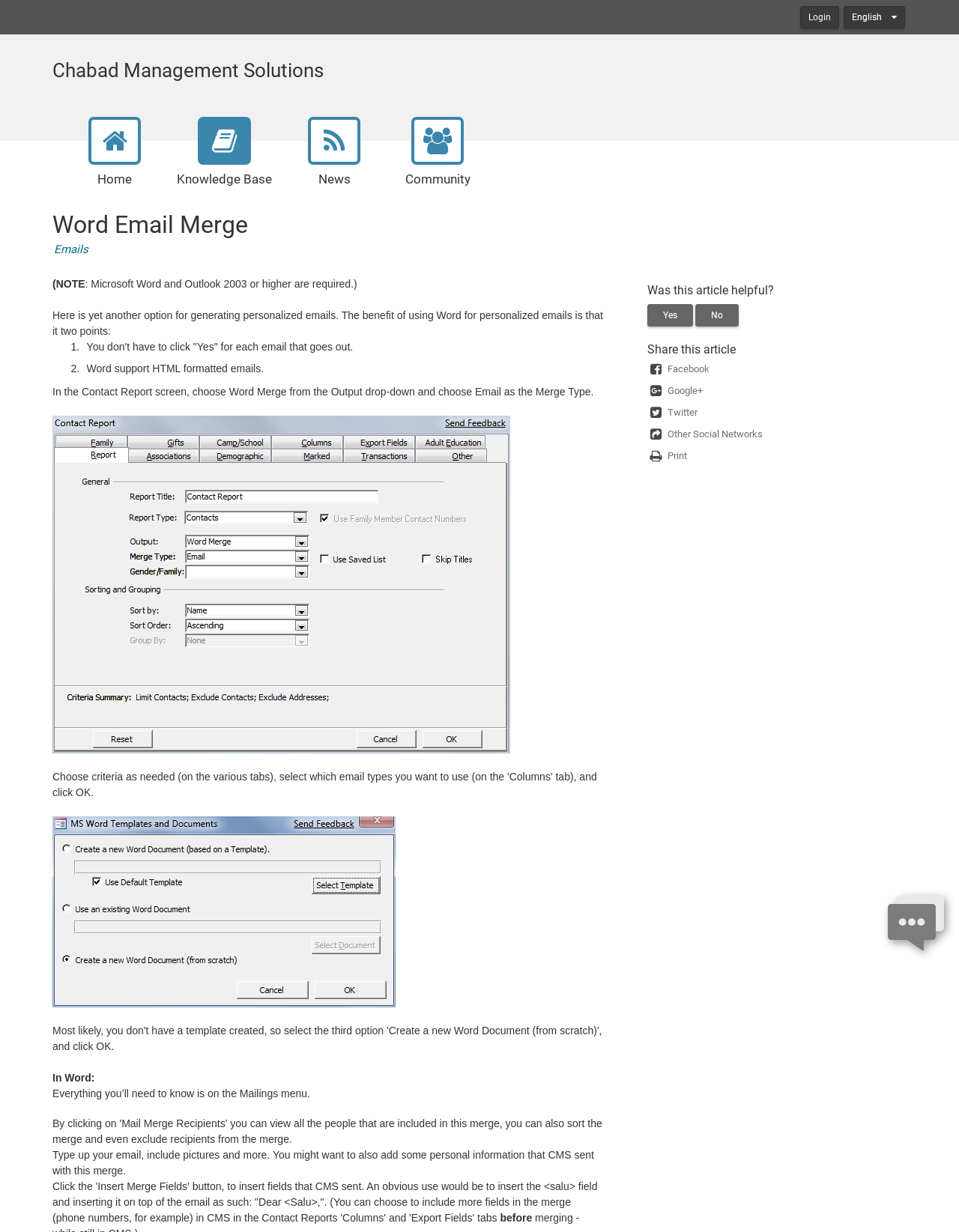How many social networks are available for sharing the article?
Provide a short answer using one word or a brief phrase based on the image.

4